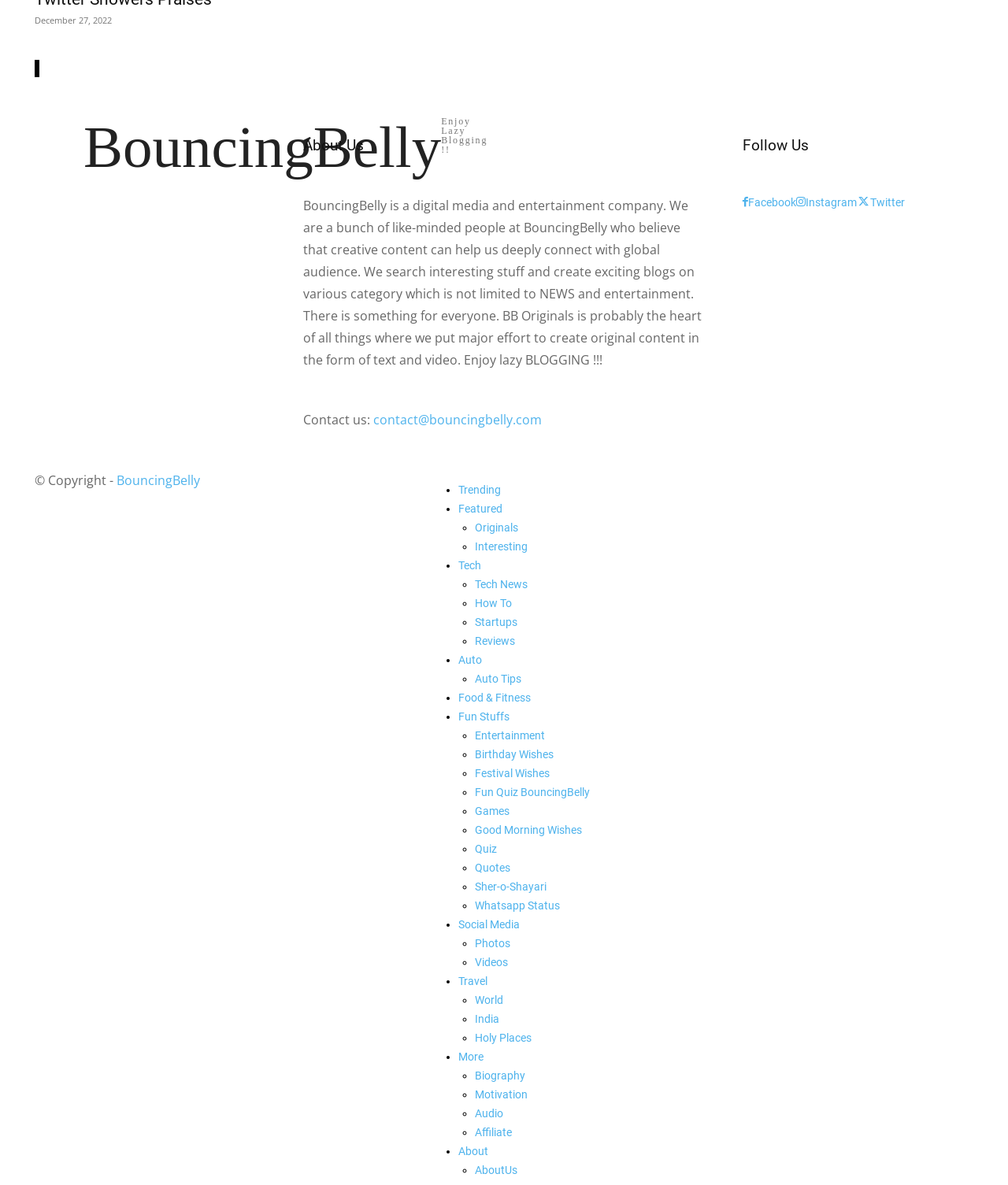Identify the bounding box coordinates for the element you need to click to achieve the following task: "Follow BouncingBelly on Facebook". The coordinates must be four float values ranging from 0 to 1, formatted as [left, top, right, bottom].

[0.737, 0.164, 0.79, 0.178]